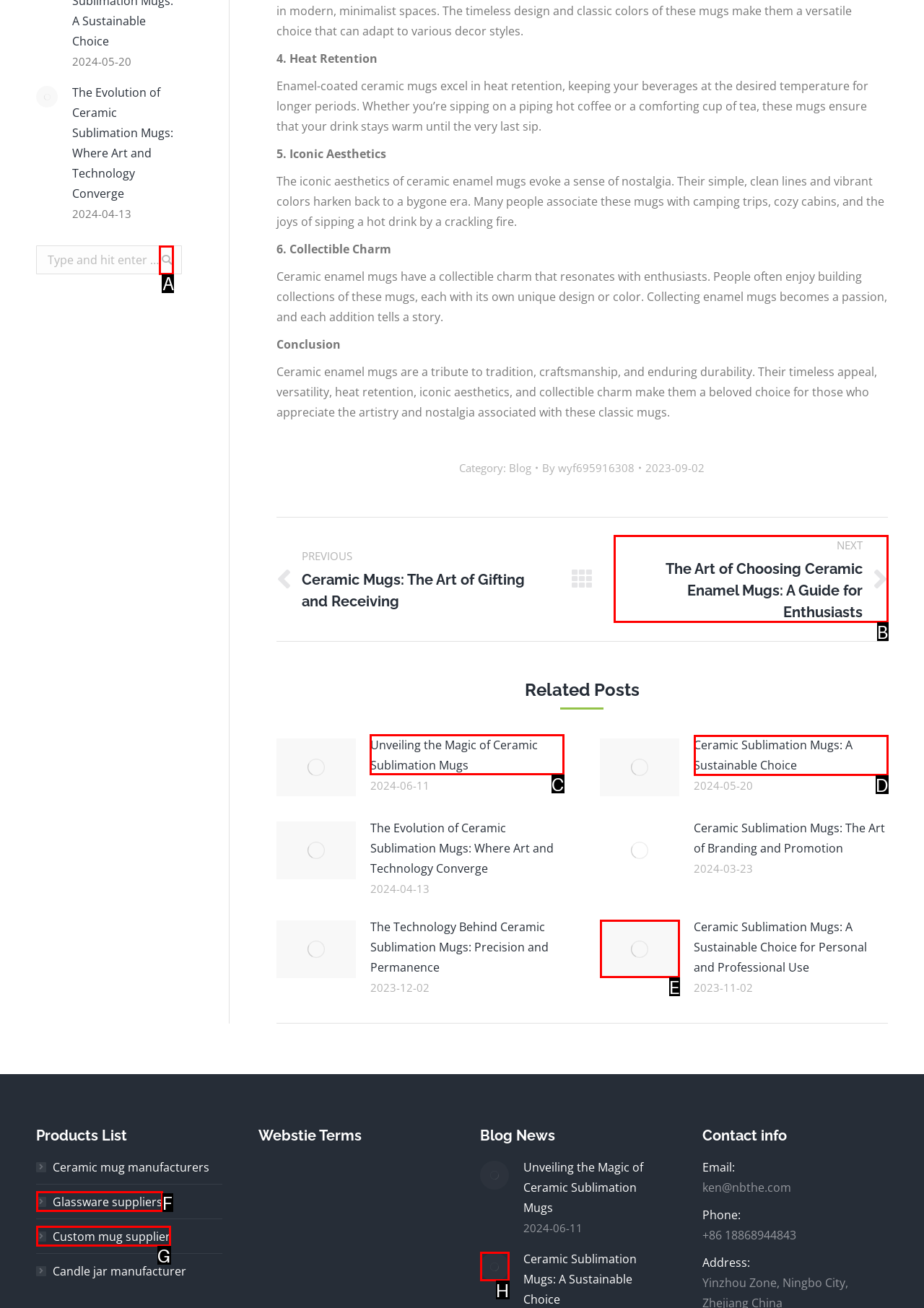Determine which option you need to click to execute the following task: View the OLD LKS WEBSITE. Provide your answer as a single letter.

None